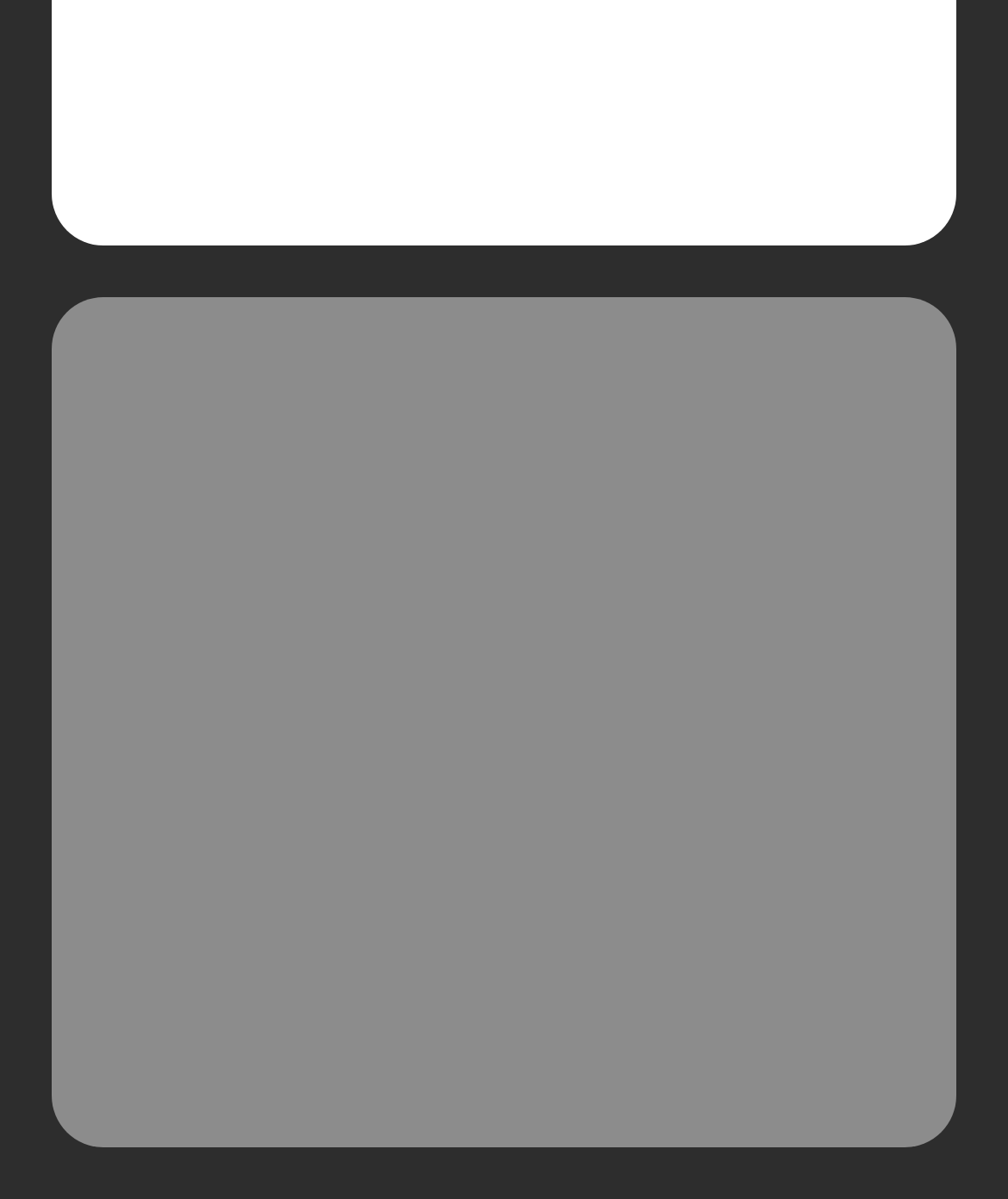Determine the bounding box coordinates of the element that should be clicked to execute the following command: "read news".

[0.526, 0.558, 0.605, 0.59]